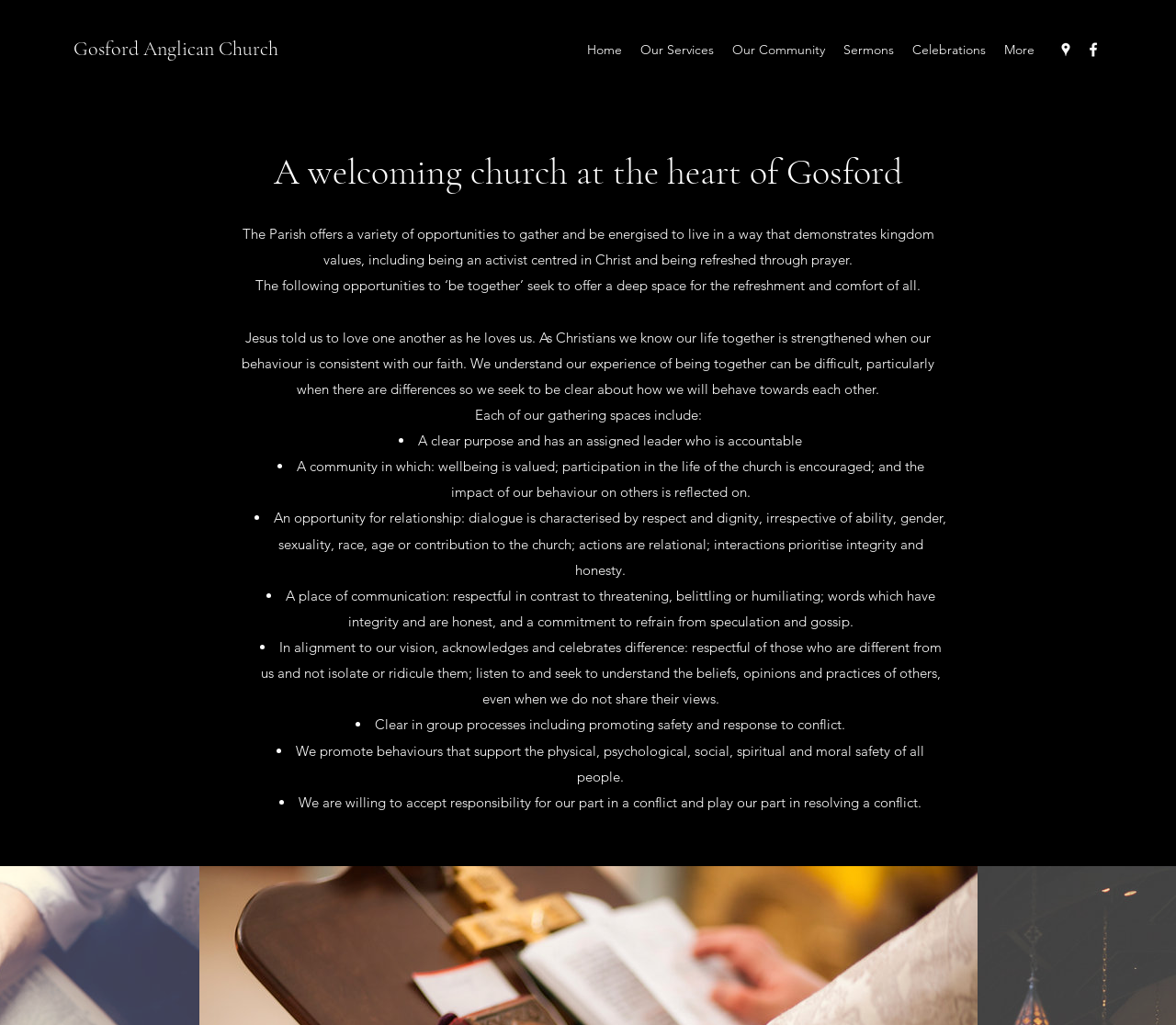Please determine the bounding box coordinates of the element's region to click for the following instruction: "Open the 'Facebook' social media page".

[0.922, 0.039, 0.938, 0.057]